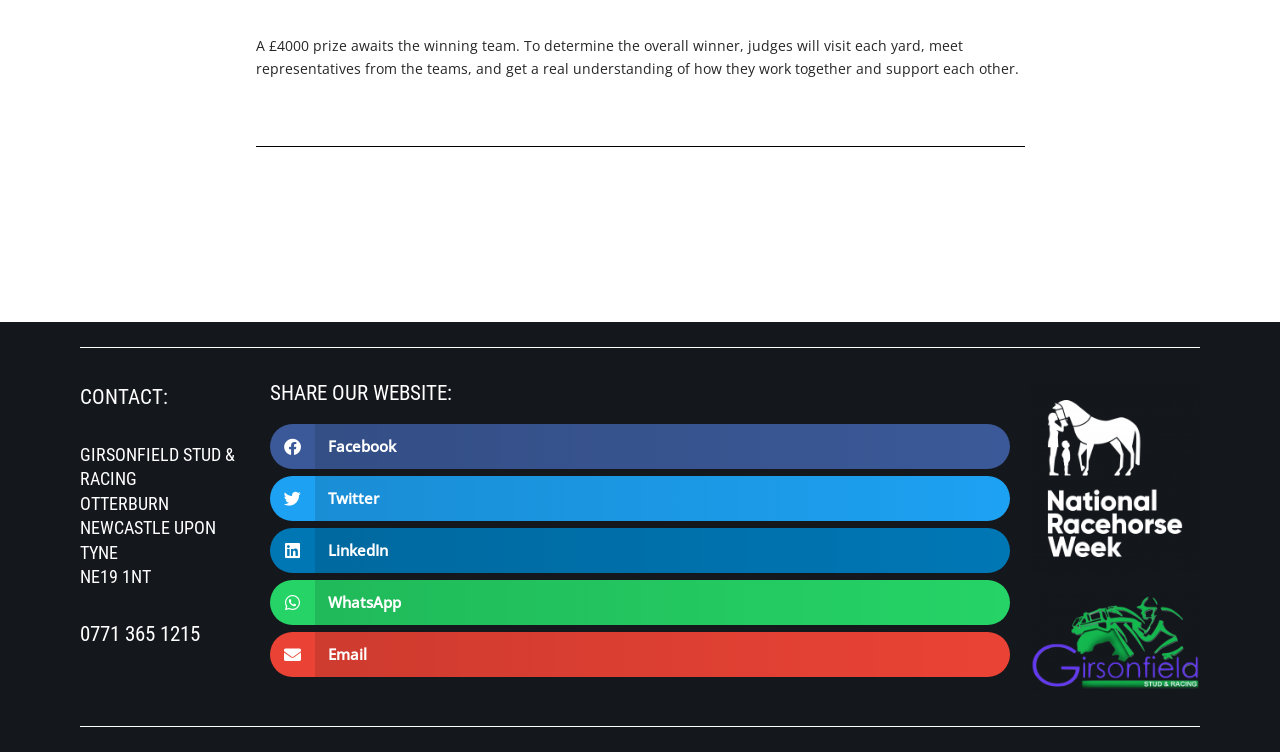Based on the element description "Email", predict the bounding box coordinates of the UI element.

[0.211, 0.841, 0.789, 0.9]